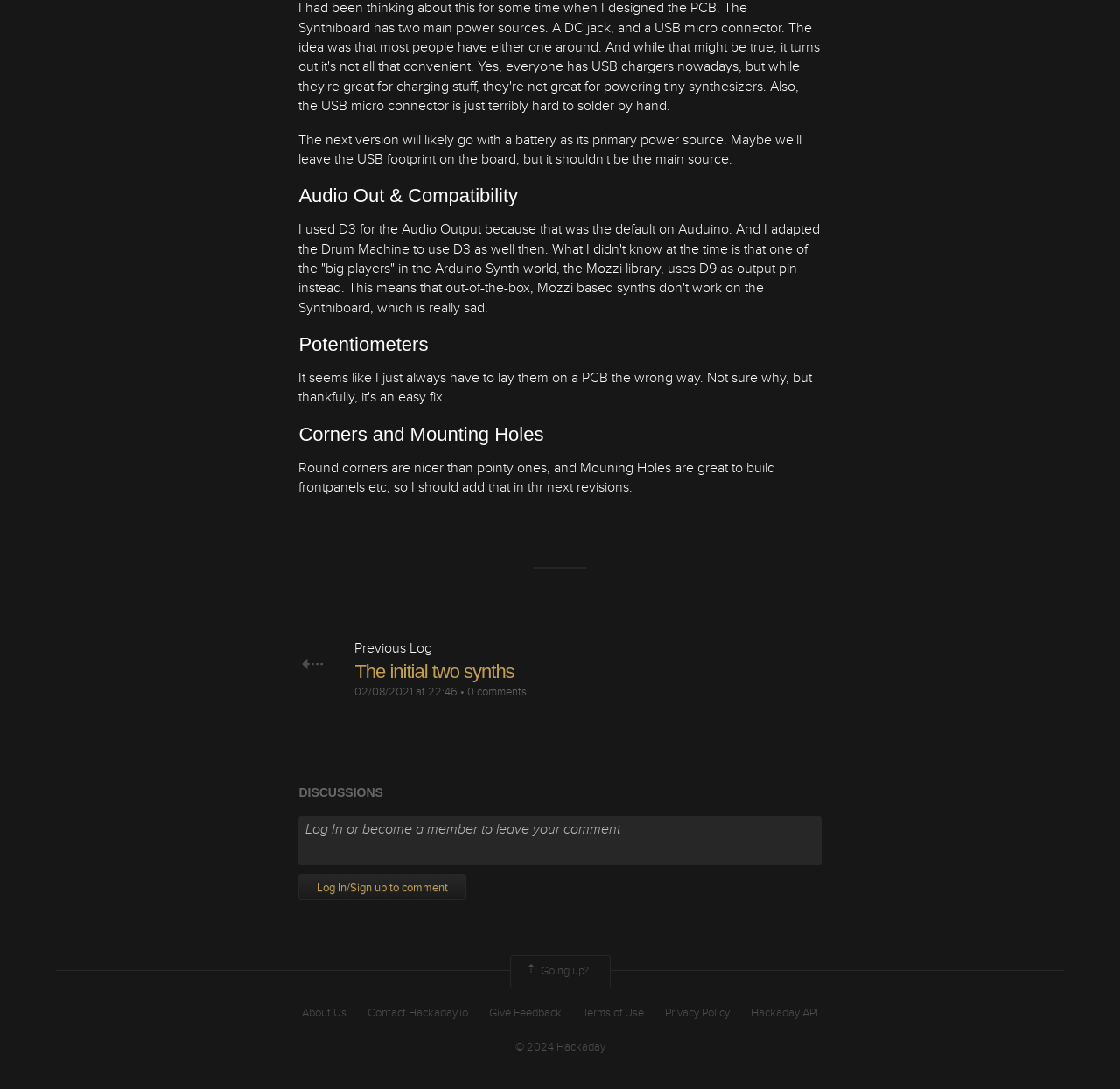Identify the bounding box for the UI element described as: "Log In/Sign up to comment". Ensure the coordinates are four float numbers between 0 and 1, formatted as [left, top, right, bottom].

[0.267, 0.802, 0.417, 0.826]